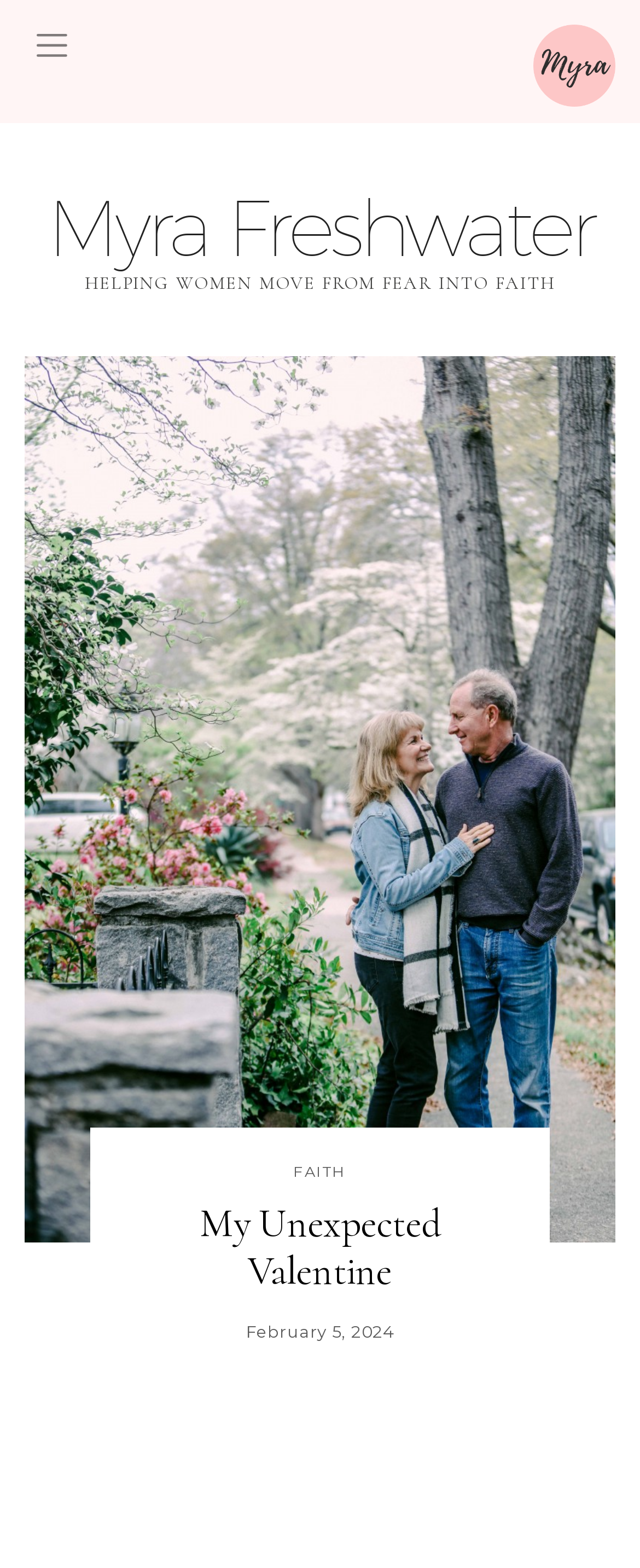Answer the question using only one word or a concise phrase: What is the date mentioned on the webpage?

February 5, 2024